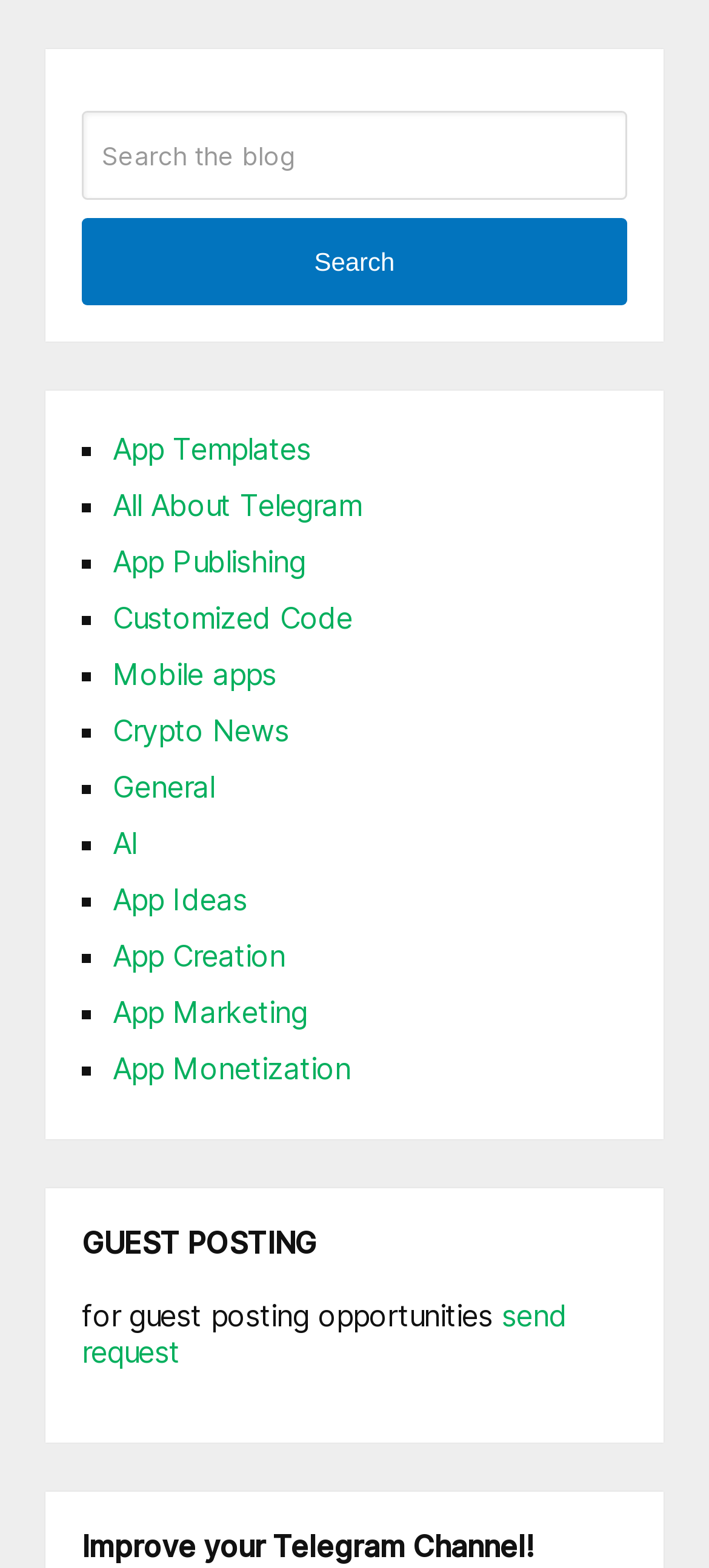Find the bounding box coordinates of the clickable area required to complete the following action: "Go to App Templates".

[0.159, 0.275, 0.438, 0.298]